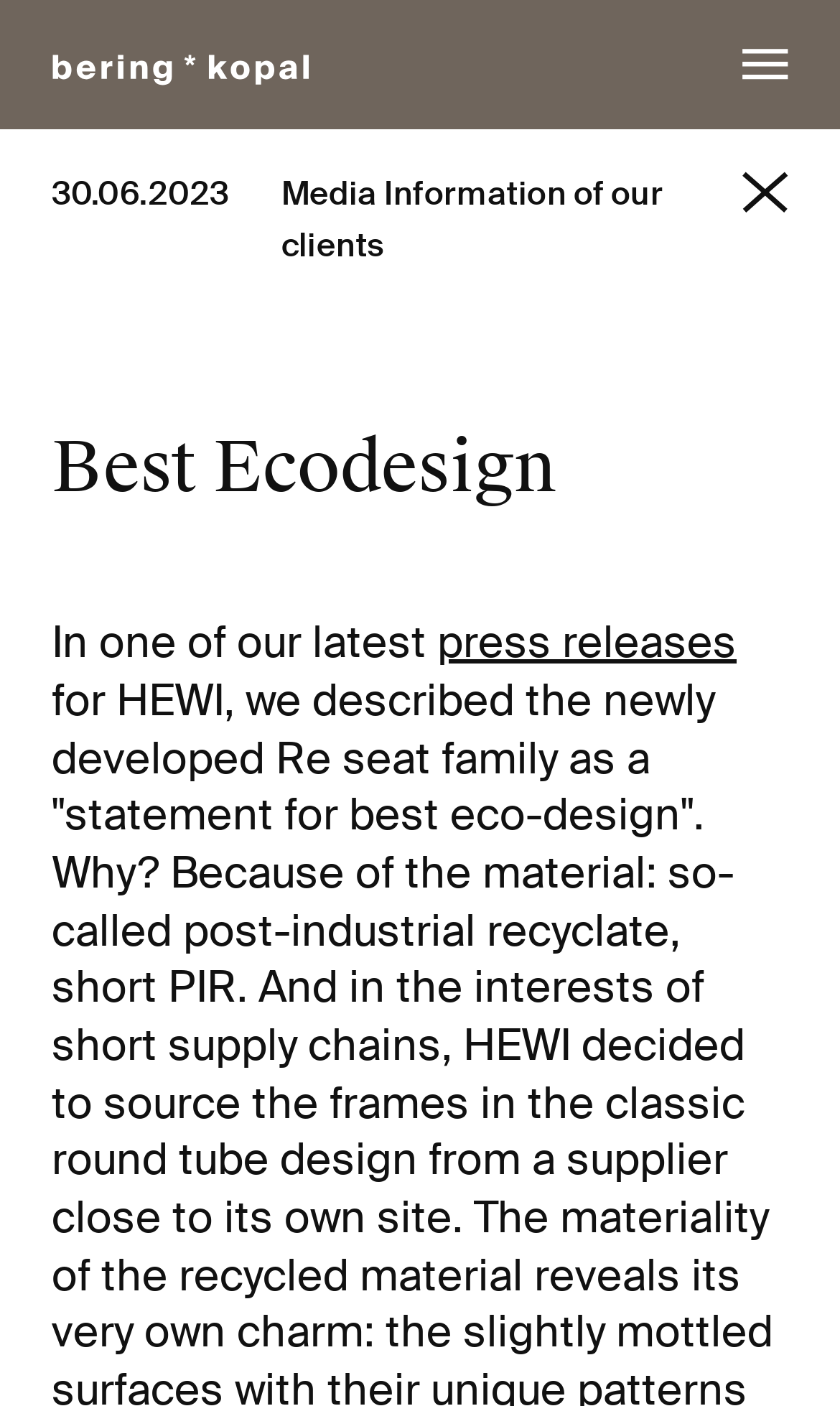Create a detailed narrative describing the layout and content of the webpage.

The webpage appears to be a blog page, specifically the "Best Ecodesign" blog. At the top left, there is a link with no text. On the opposite side, at the top right, there is another link with no text. Below these links, there is a header section that spans the entire width of the page. Within this header, there is a date "30.06.2023" located at the left side, and a heading "Media Information of our clients" positioned at the center. To the right of the heading, there is another link with no text.

Below the header section, there is a prominent heading "Best Ecodesign" that occupies most of the width of the page. Underneath this heading, there is a paragraph of text that starts with "In one of our latest", followed by a link to "press releases" at the right side of the text.